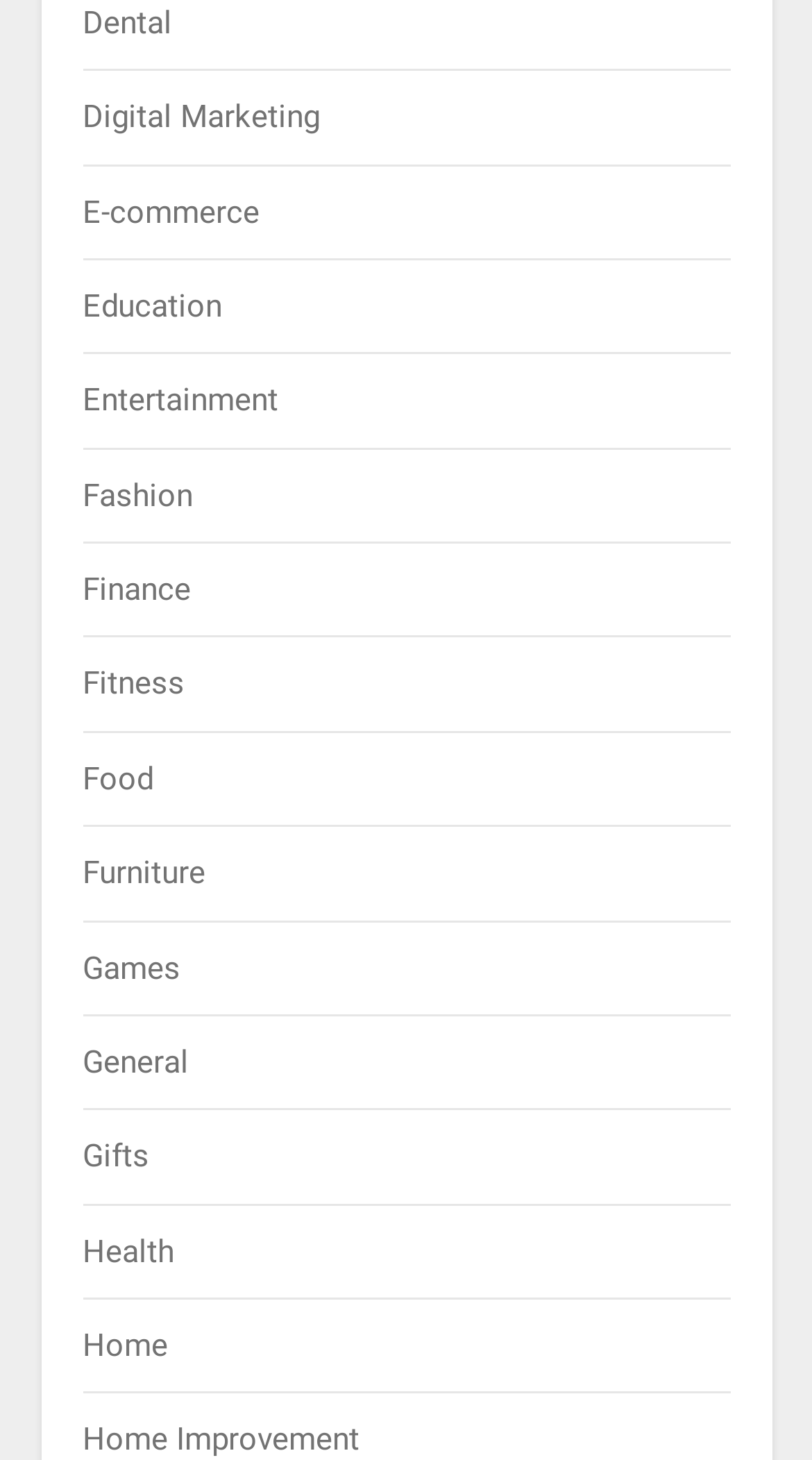What is the category next to 'Fashion'?
Based on the image, provide your answer in one word or phrase.

Finance